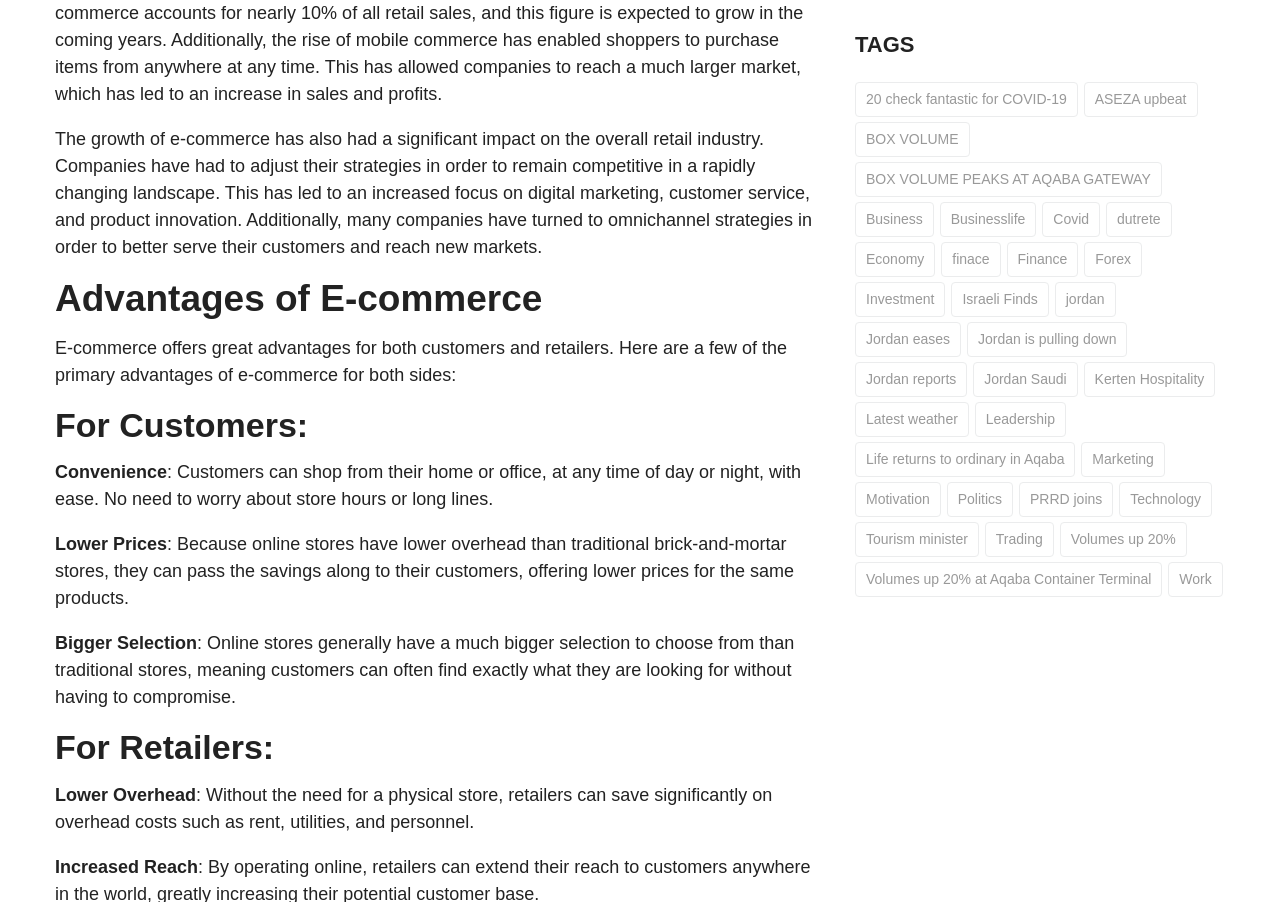Answer the question below in one word or phrase:
What is the topic of the link 'Volumes up 20% at Aqaba Container Terminal'?

Economy